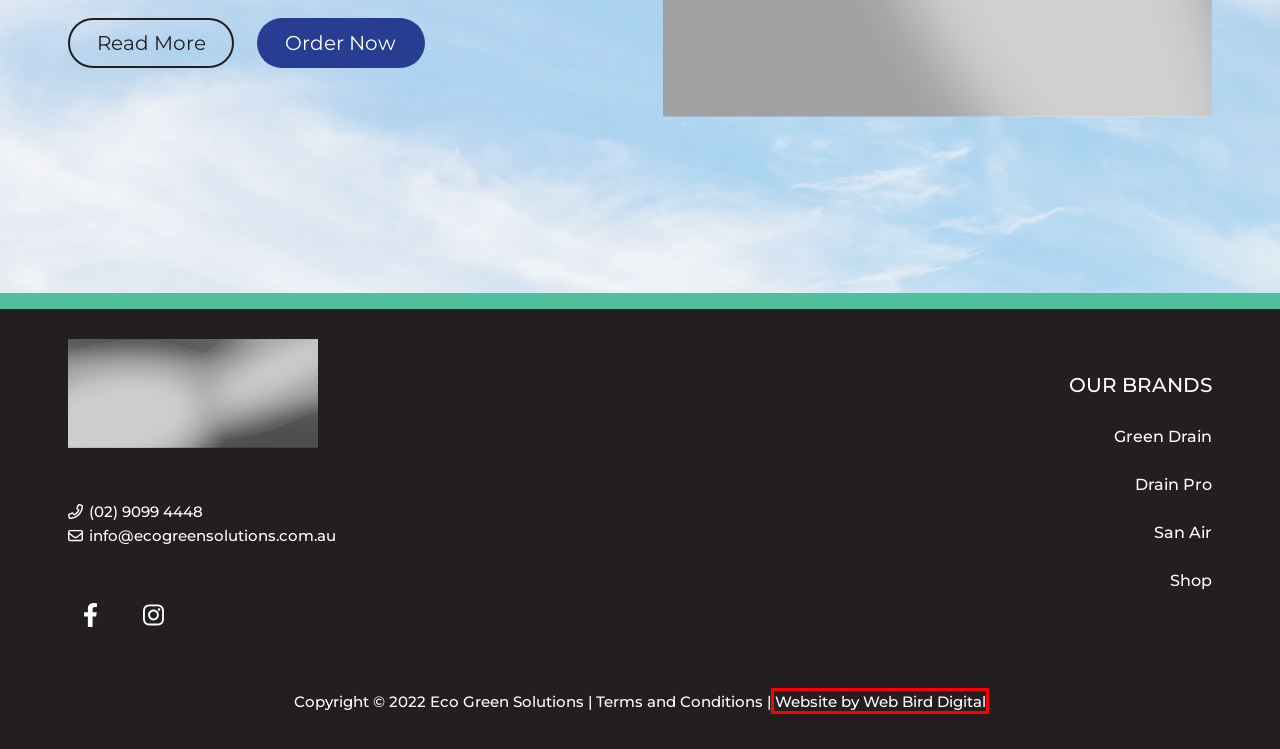You have a screenshot of a webpage with a red bounding box around an element. Choose the best matching webpage description that would appear after clicking the highlighted element. Here are the candidates:
A. Contact - Eco Green Solutions
B. Web Design and Custom Website Development | Web Bird Digital
C. Green Drain - Eco Green Solutions
D. Our Brands - Eco Green Solutions
E. San-Air - Eco Green Solutions
F. Drain Pro - Eco Green Solutions
G. Green Drain Archives - Eco Green Solutions
H. San-Air Archives - Eco Green Solutions

B